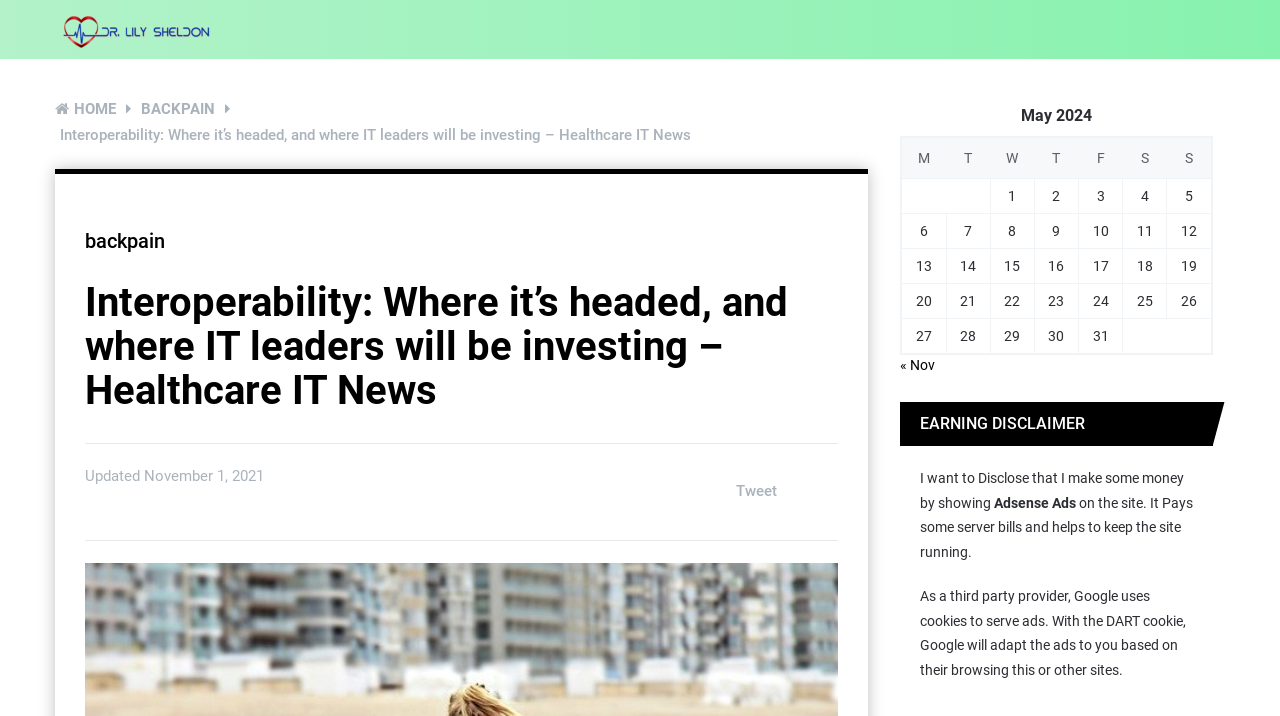Please provide the bounding box coordinates for the UI element as described: "backpain". The coordinates must be four floats between 0 and 1, represented as [left, top, right, bottom].

[0.11, 0.14, 0.168, 0.165]